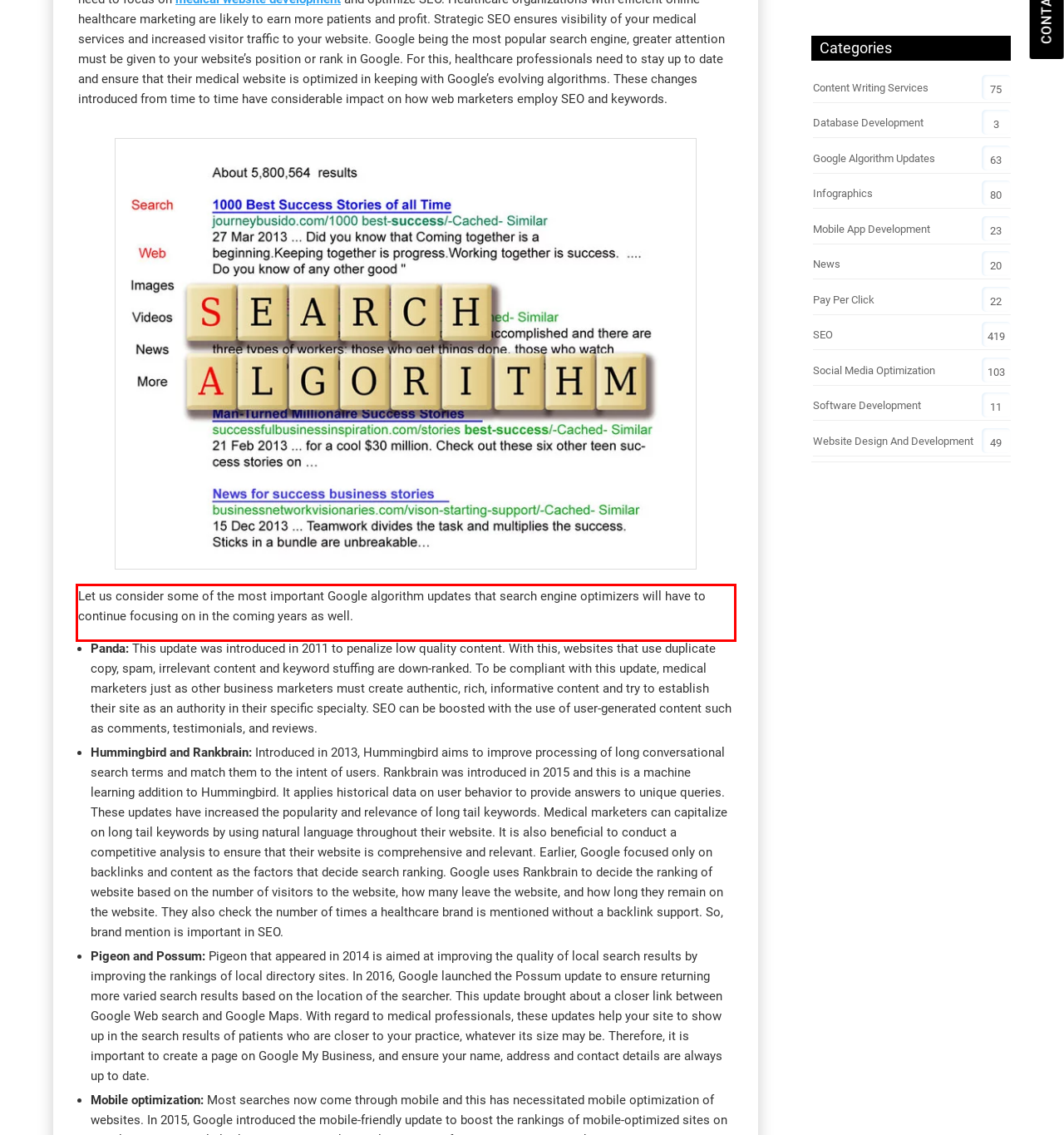Identify and extract the text within the red rectangle in the screenshot of the webpage.

Let us consider some of the most important Google algorithm updates that search engine optimizers will have to continue focusing on in the coming years as well.